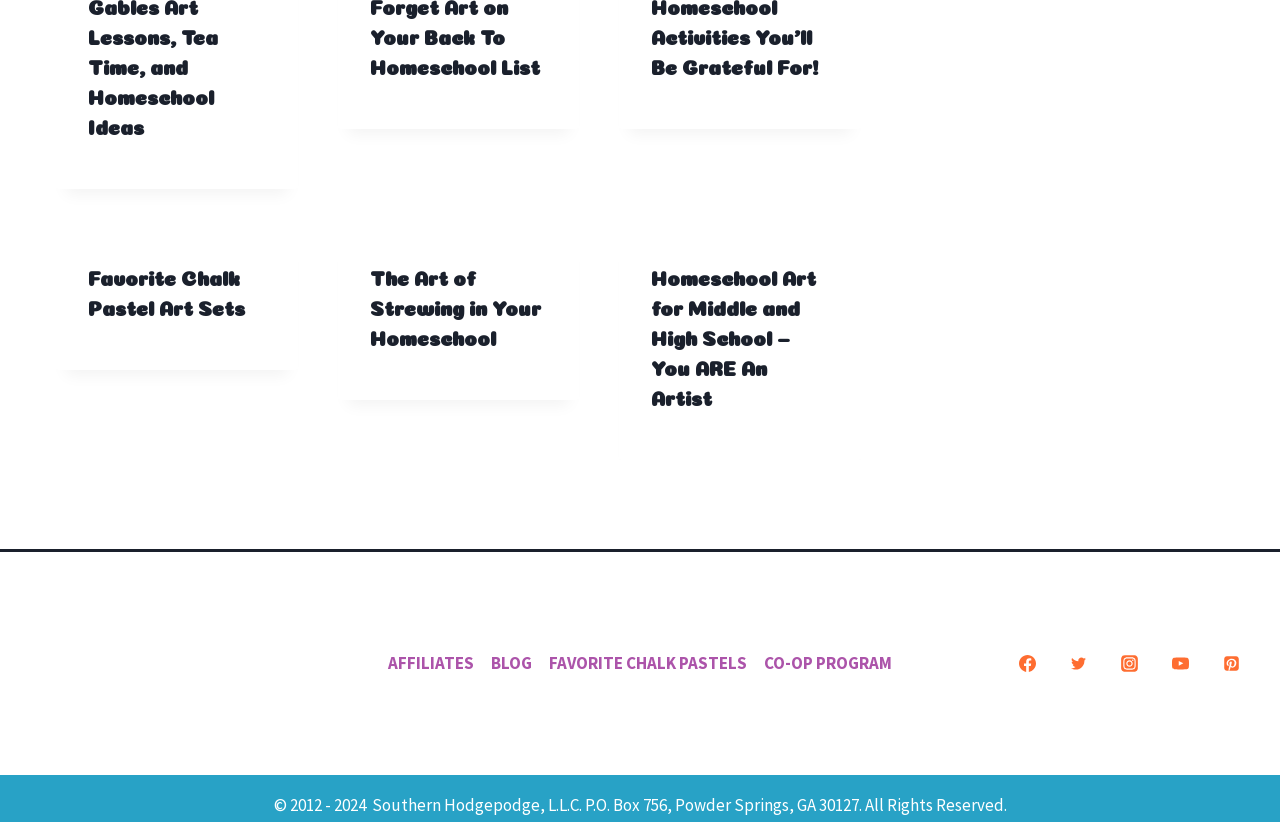Using the information shown in the image, answer the question with as much detail as possible: How many social media links are at the bottom of the webpage?

I examined the links at the bottom of the webpage and found five social media links: Facebook, Twitter, Instagram, YouTube, and Pinterest.